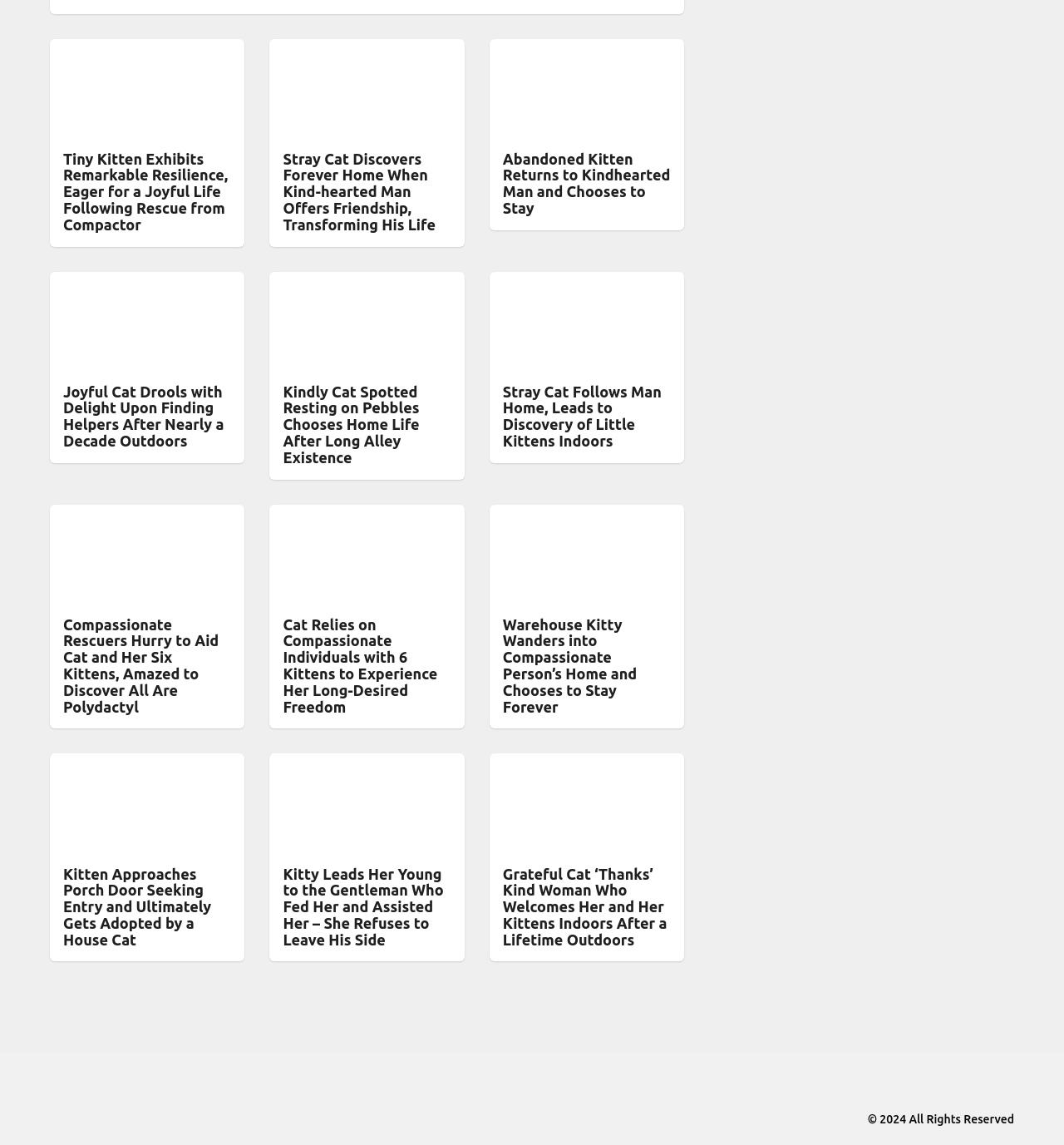Find the bounding box coordinates for the element that must be clicked to complete the instruction: "View Stray Cat Discovers Forever Home". The coordinates should be four float numbers between 0 and 1, indicated as [left, top, right, bottom].

[0.253, 0.034, 0.437, 0.123]